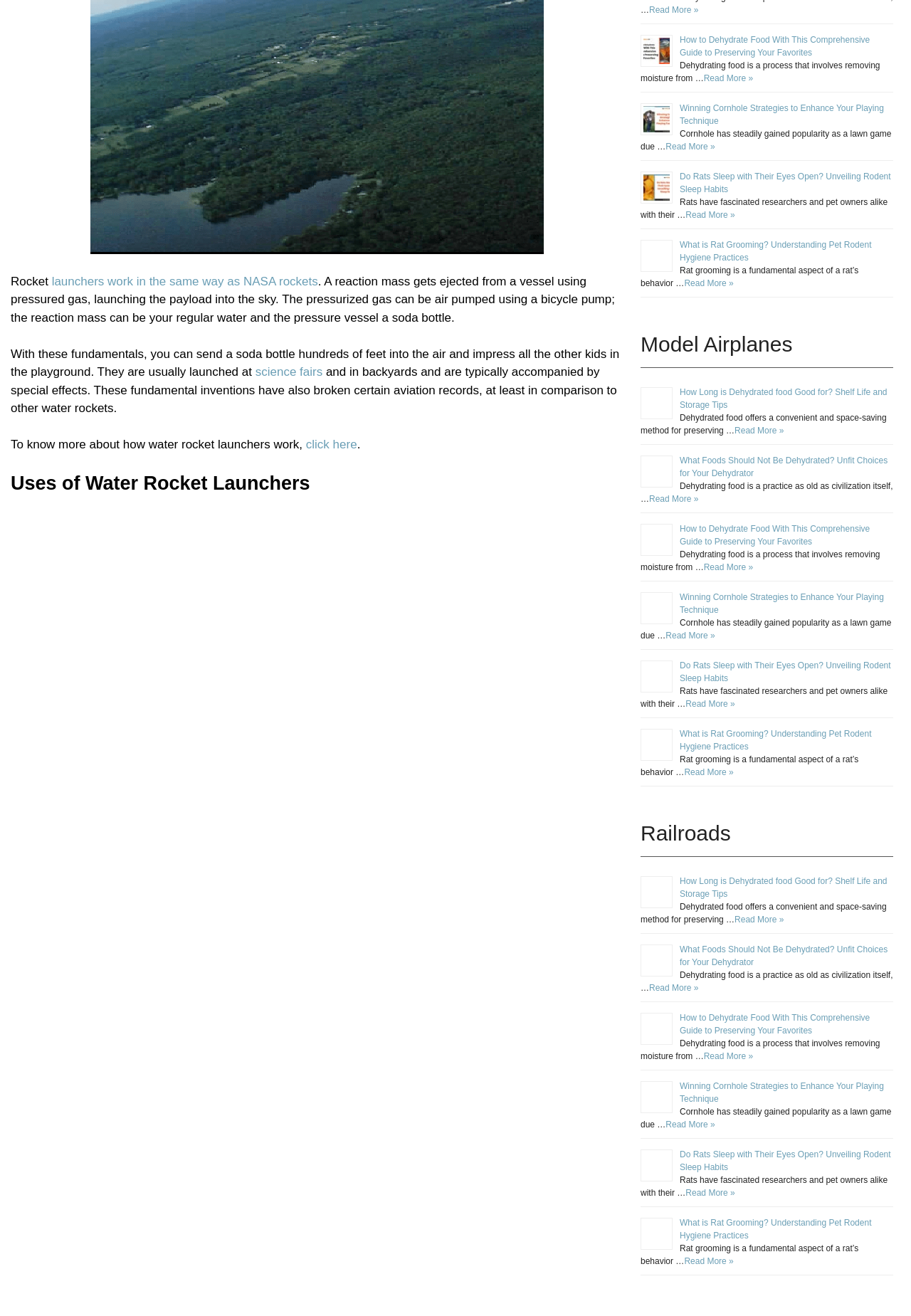Identify the bounding box for the UI element that is described as follows: "click here".

[0.336, 0.333, 0.392, 0.343]